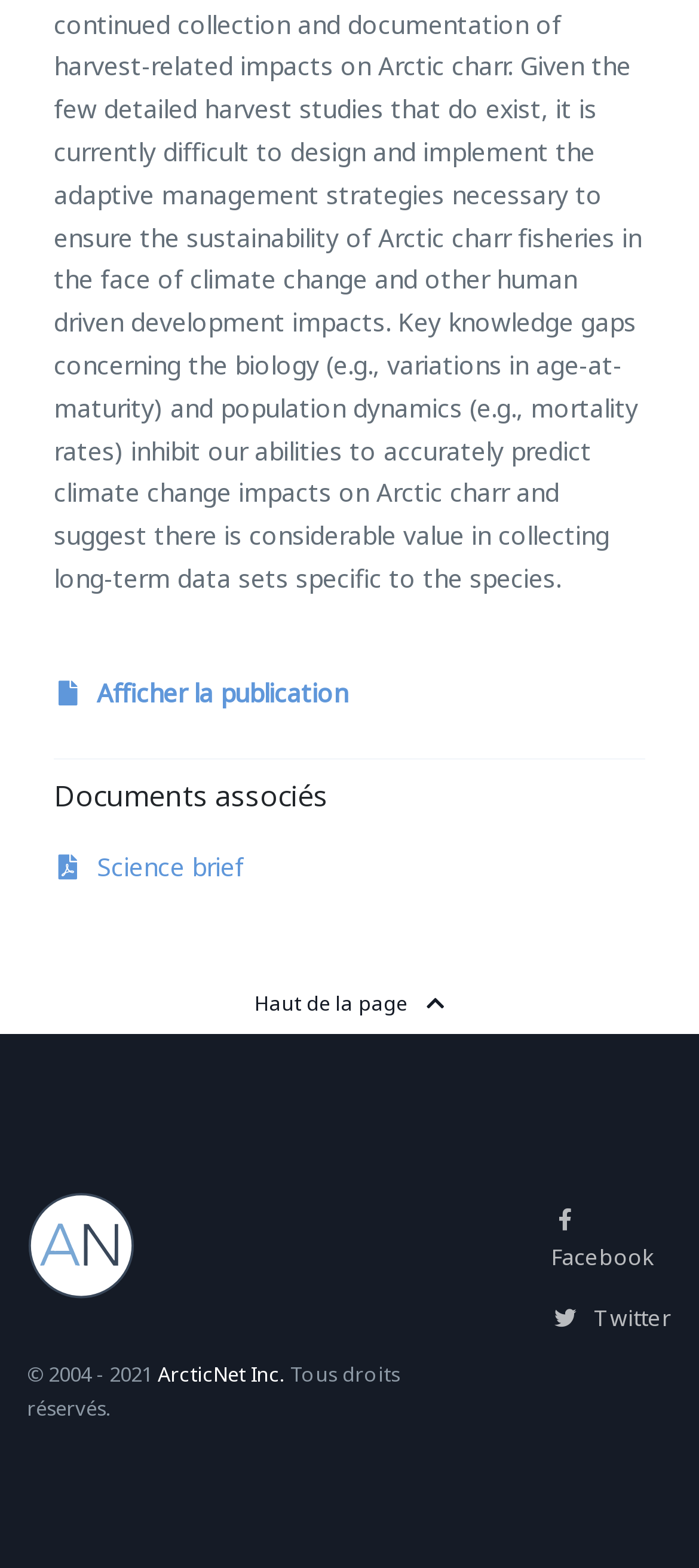How many social media links are present on the page?
Refer to the screenshot and respond with a concise word or phrase.

2